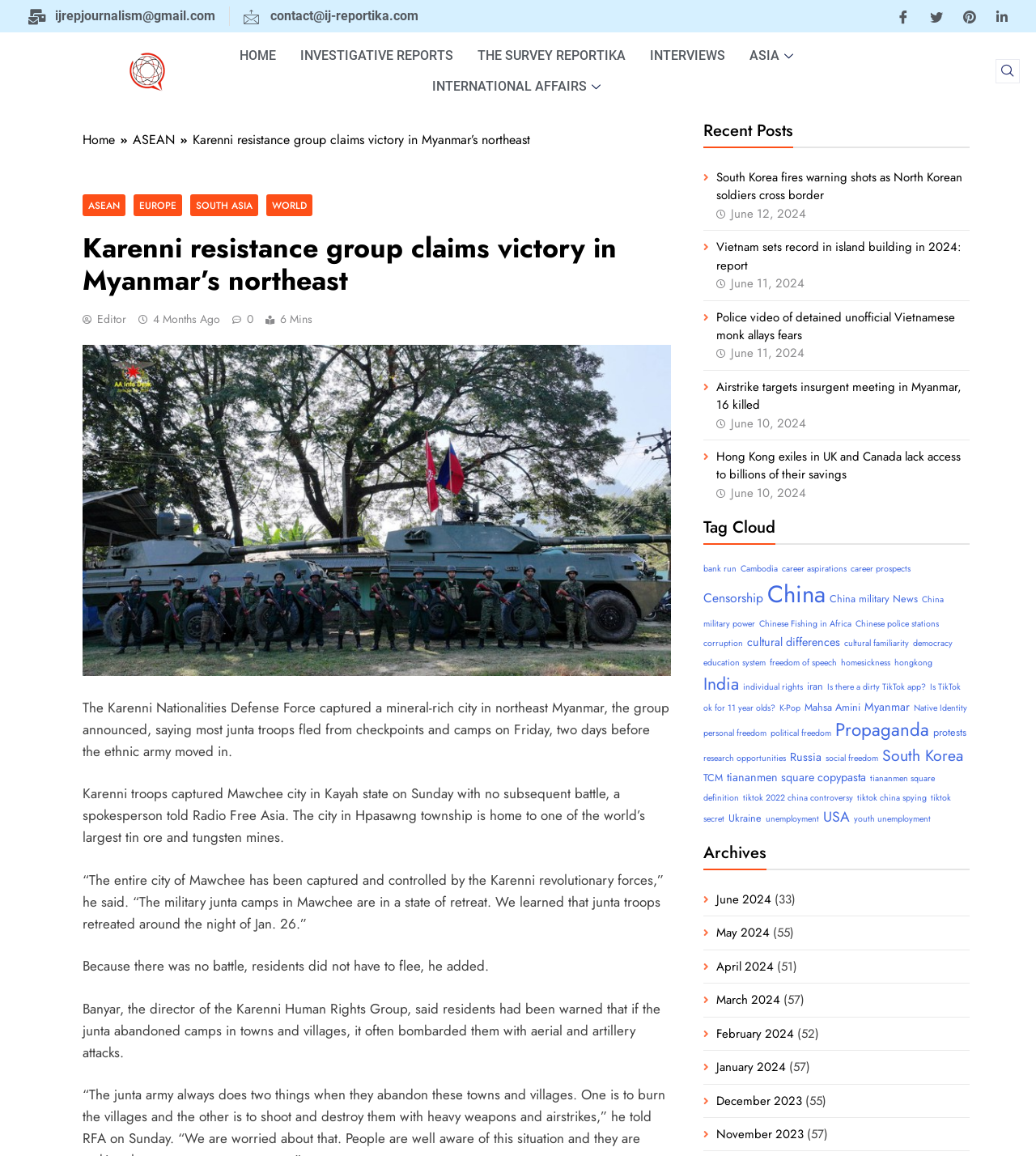What is the name of the city captured by the Karenni Nationalities Defense Force?
Using the visual information, respond with a single word or phrase.

Mawchee